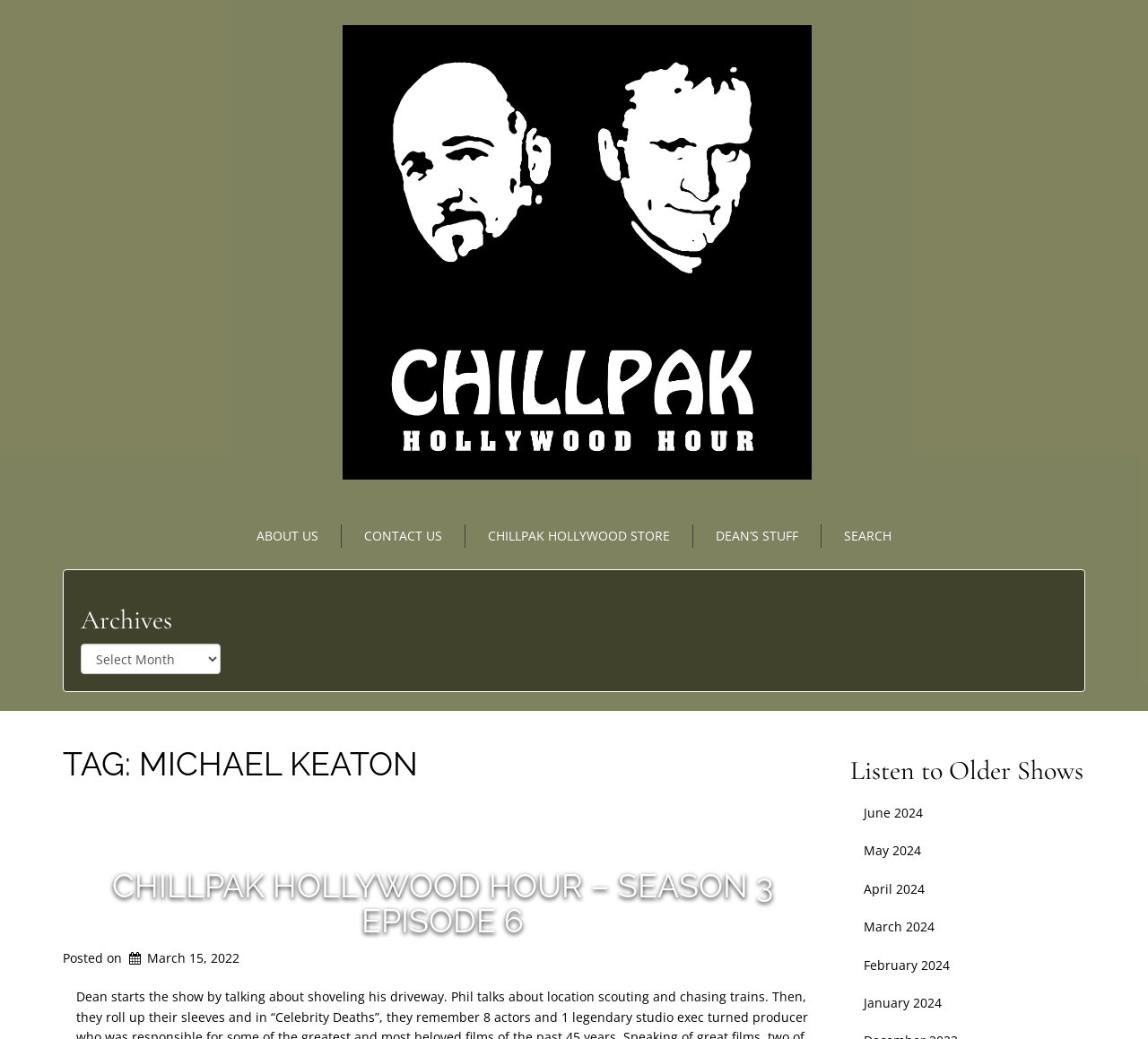Can you determine the bounding box coordinates of the area that needs to be clicked to fulfill the following instruction: "select an option from the Archives combobox"?

[0.07, 0.62, 0.192, 0.649]